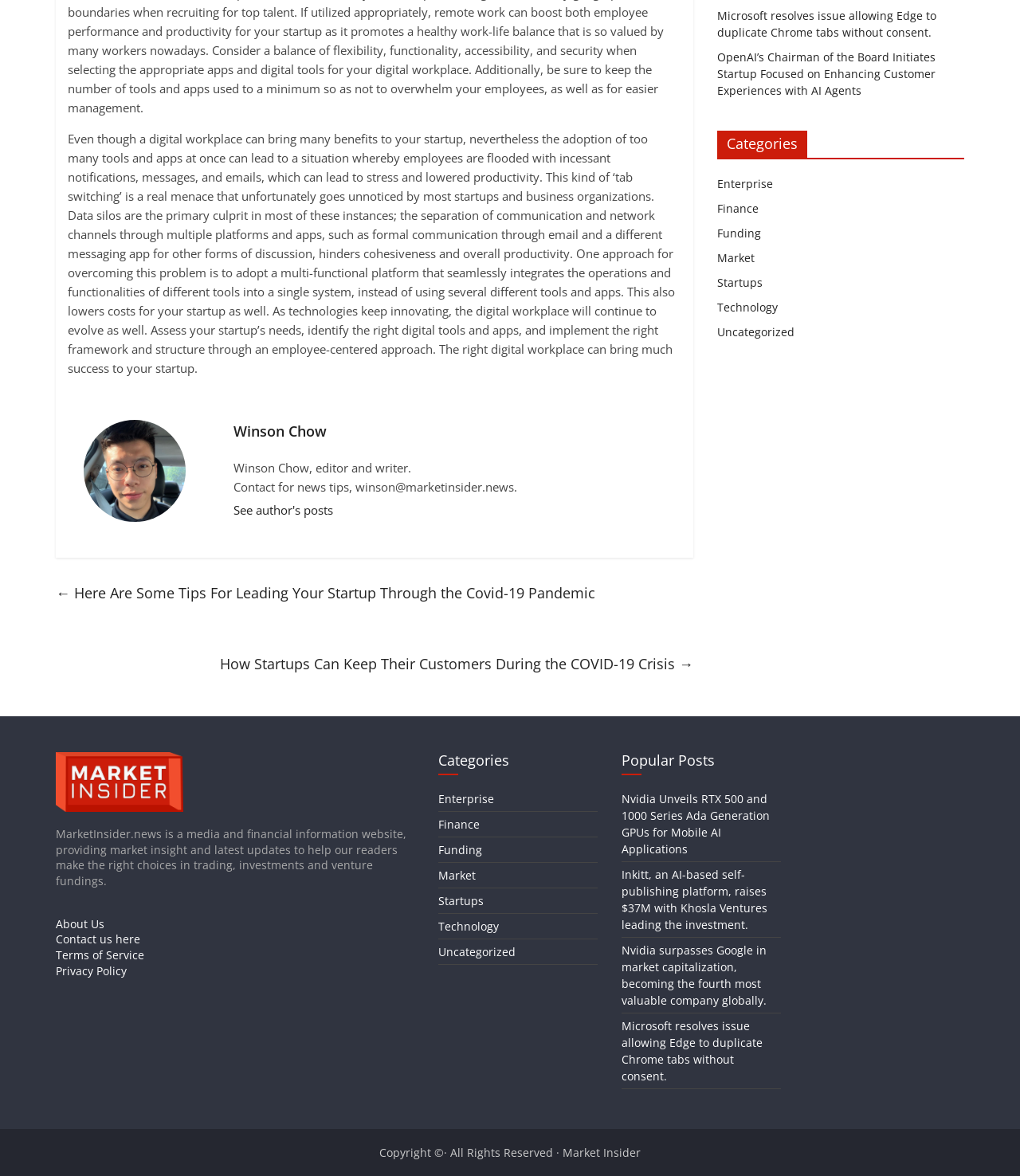Give a one-word or phrase response to the following question: Who is the author of the article?

Winson Chow